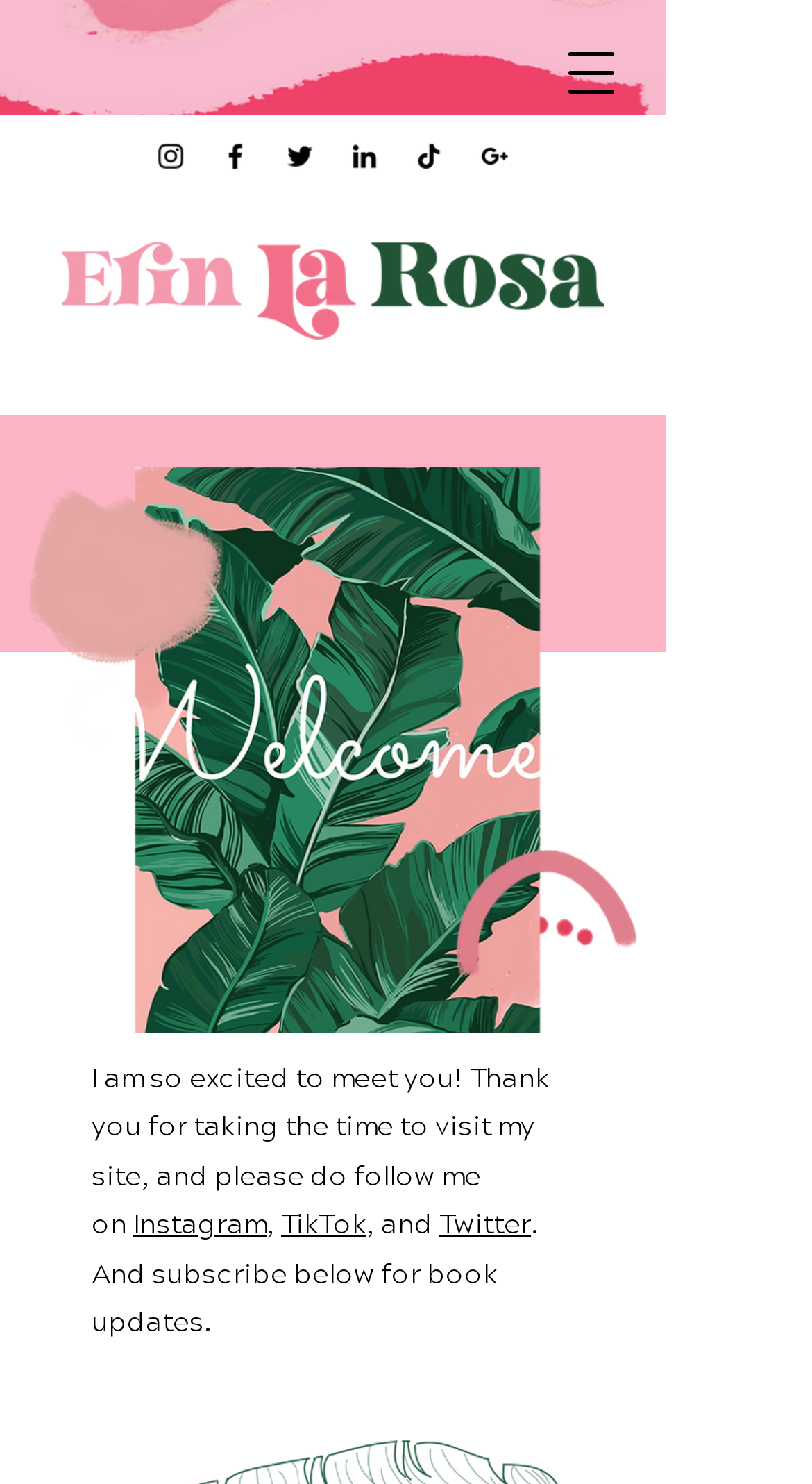Please identify the bounding box coordinates of the region to click in order to complete the task: "Open navigation menu". The coordinates must be four float numbers between 0 and 1, specified as [left, top, right, bottom].

[0.664, 0.014, 0.792, 0.084]